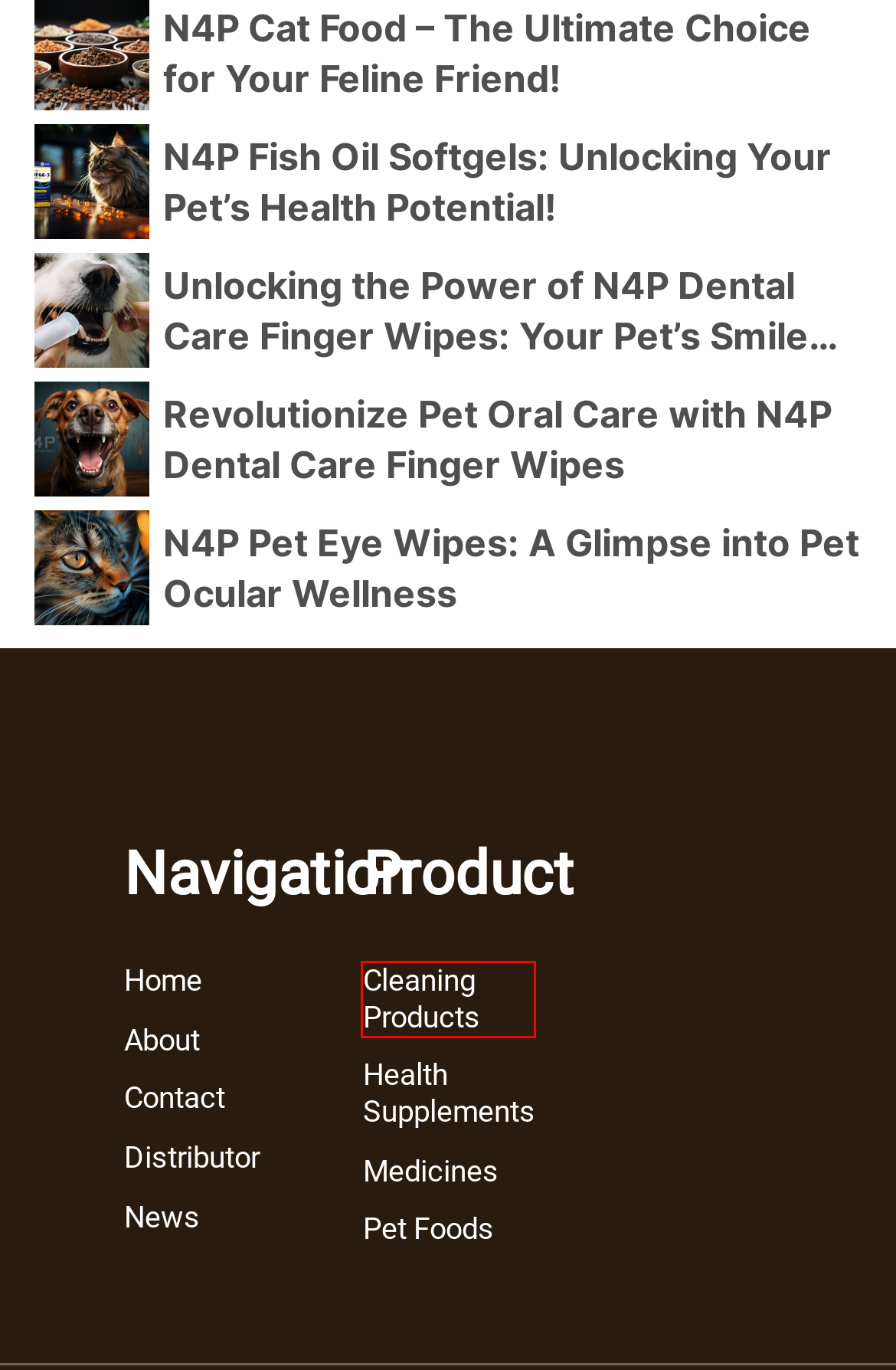With the provided webpage screenshot containing a red bounding box around a UI element, determine which description best matches the new webpage that appears after clicking the selected element. The choices are:
A. N4P Pet Eye Wipes: A Glimpse into Pet Ocular Wellness  | N4P
B. N4P - Get in touch with N4P Brand Pet Products Supplies|N4P
C. Revolutionize Pet Oral Care with N4P Dental Care Finger Wipes  | N4P
D. N4P Fish Oil Softgels: Unlocking Your Pet’s Health Potential!  | N4P
E. N4P professional pet products supplies|N4P
F. Unlocking the Power of N4P Dental Care Finger Wipes: Your Pet’s Smile Matters!  | N4P
G. Cleaning Products | N4P
H. News | N4P

G